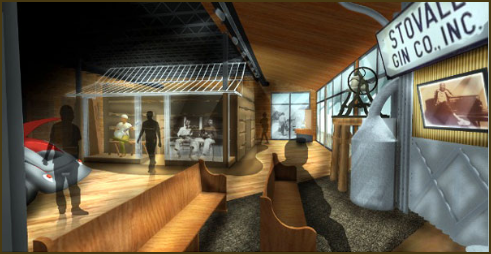What type of floor is in the exhibit space?
Refer to the image and provide a one-word or short phrase answer.

Wooden